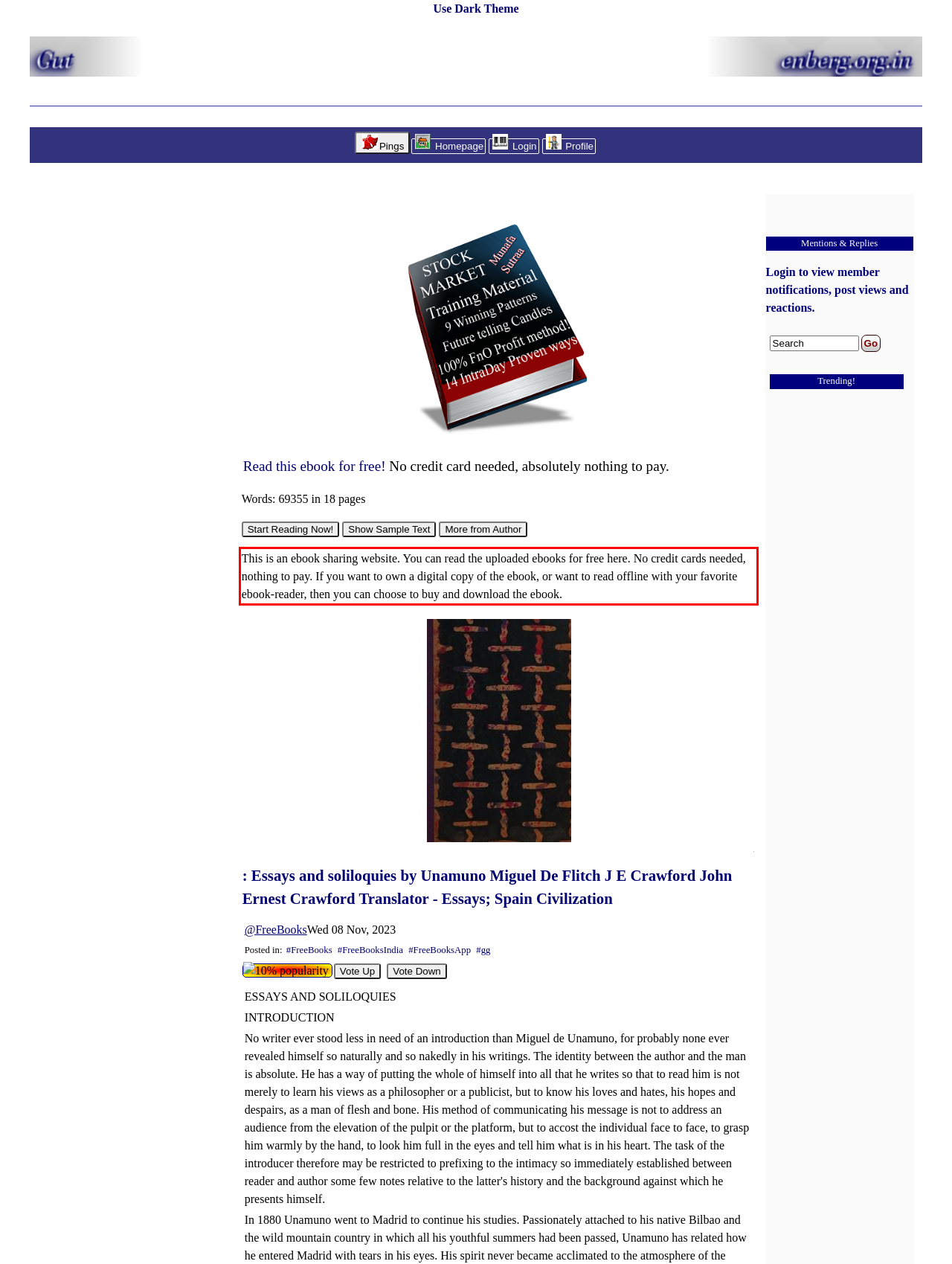Perform OCR on the text inside the red-bordered box in the provided screenshot and output the content.

This is an ebook sharing website. You can read the uploaded ebooks for free here. No credit cards needed, nothing to pay. If you want to own a digital copy of the ebook, or want to read offline with your favorite ebook-reader, then you can choose to buy and download the ebook.